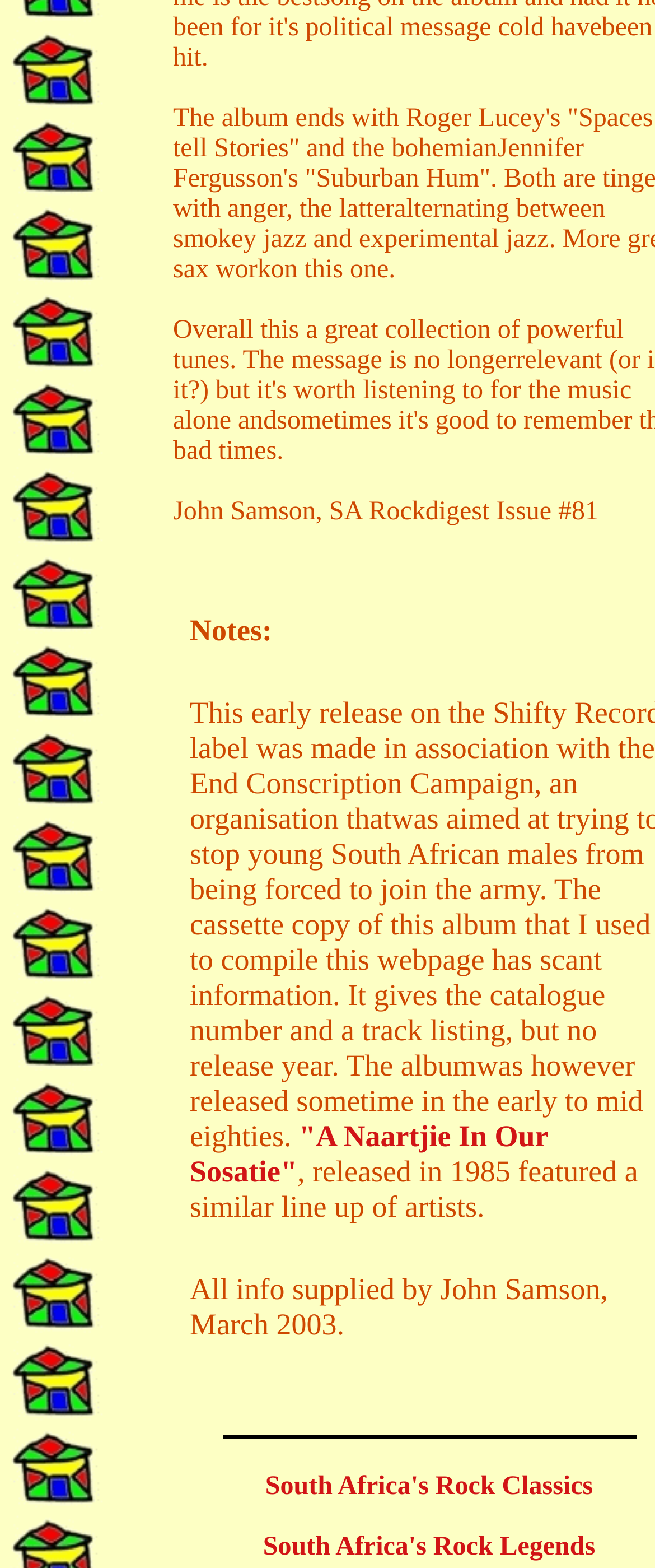From the webpage screenshot, identify the region described by "A Naartjie In Our Sosatie". Provide the bounding box coordinates as (top-left x, top-left y, bottom-right x, bottom-right y), with each value being a floating point number between 0 and 1.

[0.29, 0.714, 0.836, 0.758]